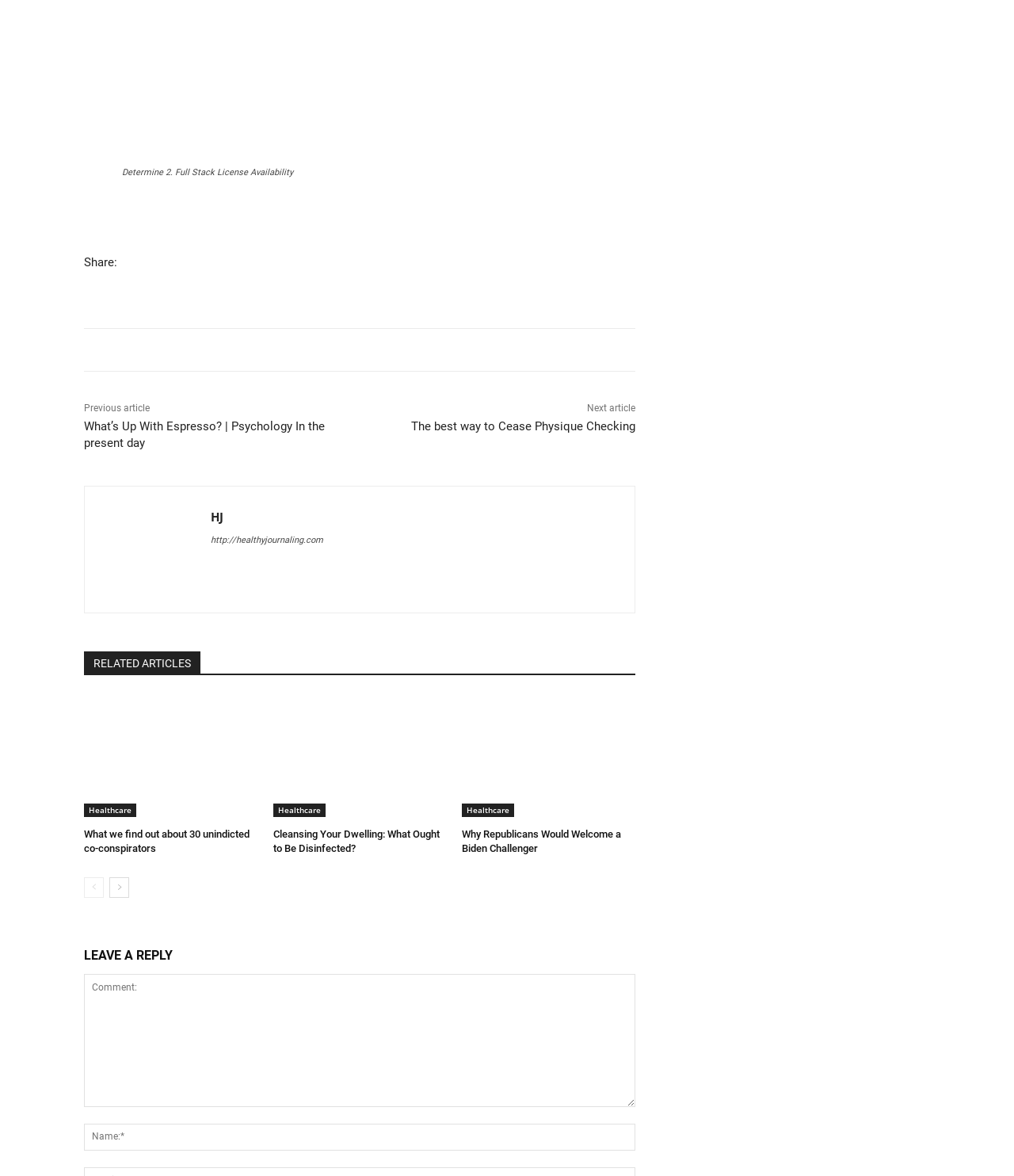Given the description parent_node: HJ title="HJ", predict the bounding box coordinates of the UI element. Ensure the coordinates are in the format (top-left x, top-left y, bottom-right x, bottom-right y) and all values are between 0 and 1.

[0.1, 0.428, 0.191, 0.507]